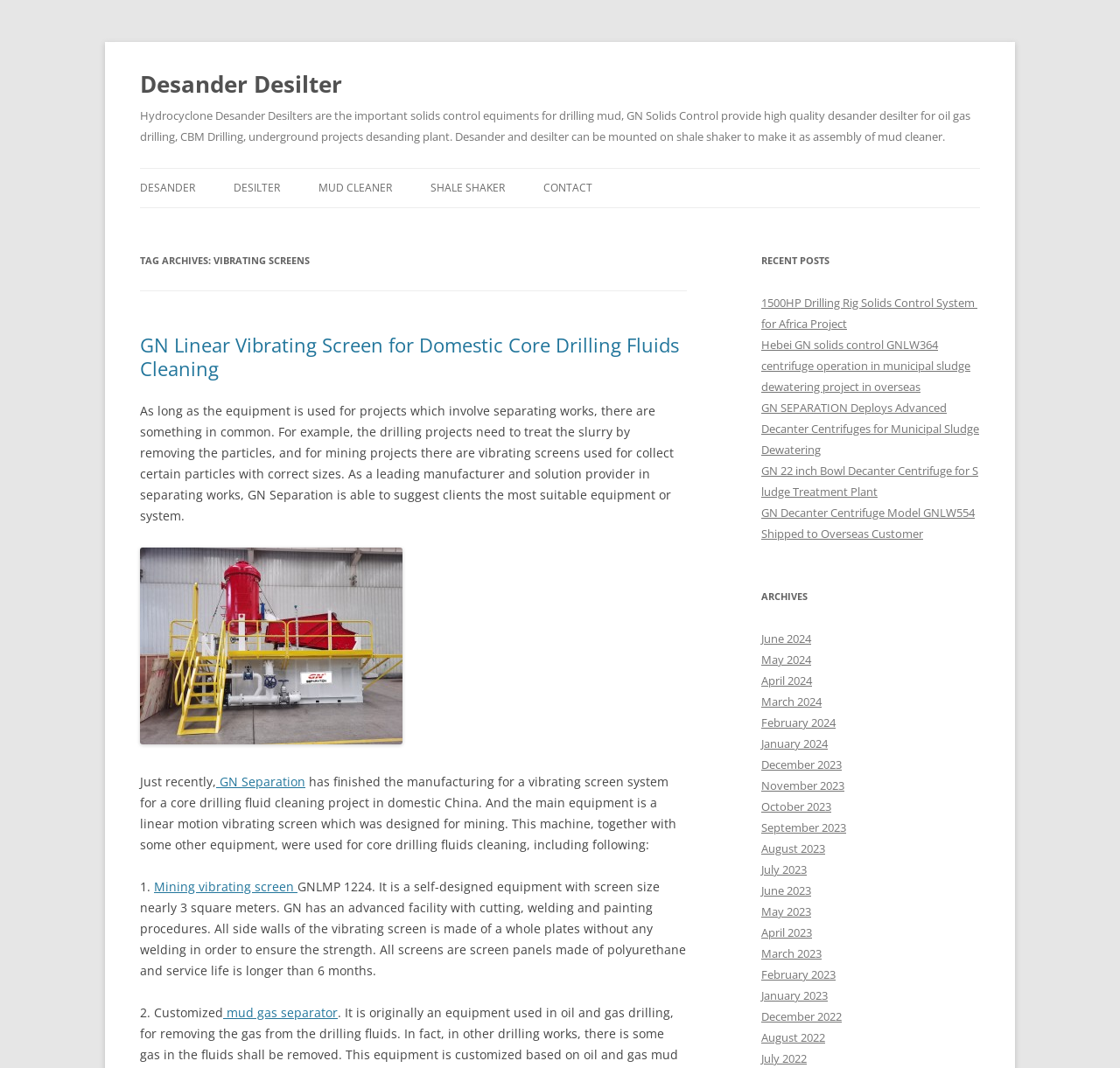Select the bounding box coordinates of the element I need to click to carry out the following instruction: "View recent post 1500HP Drilling Rig Solids Control System for Africa Project".

[0.68, 0.276, 0.873, 0.311]